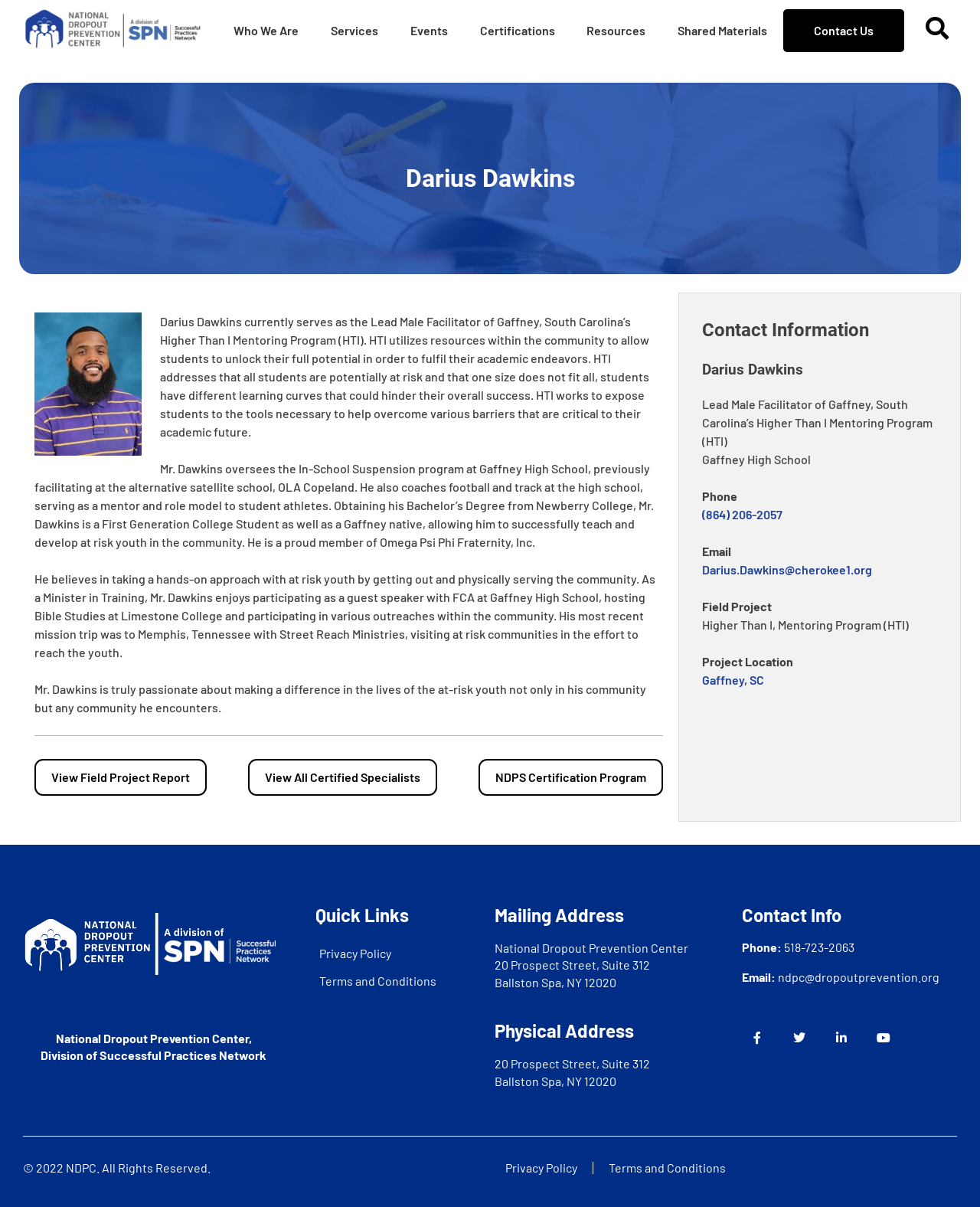What is Darius Dawkins' role in HTI?
From the details in the image, answer the question comprehensively.

Based on the webpage, Darius Dawkins is described as the Lead Male Facilitator of Gaffney, South Carolina’s Higher Than I Mentoring Program (HTI). This information is found in the article section of the webpage.